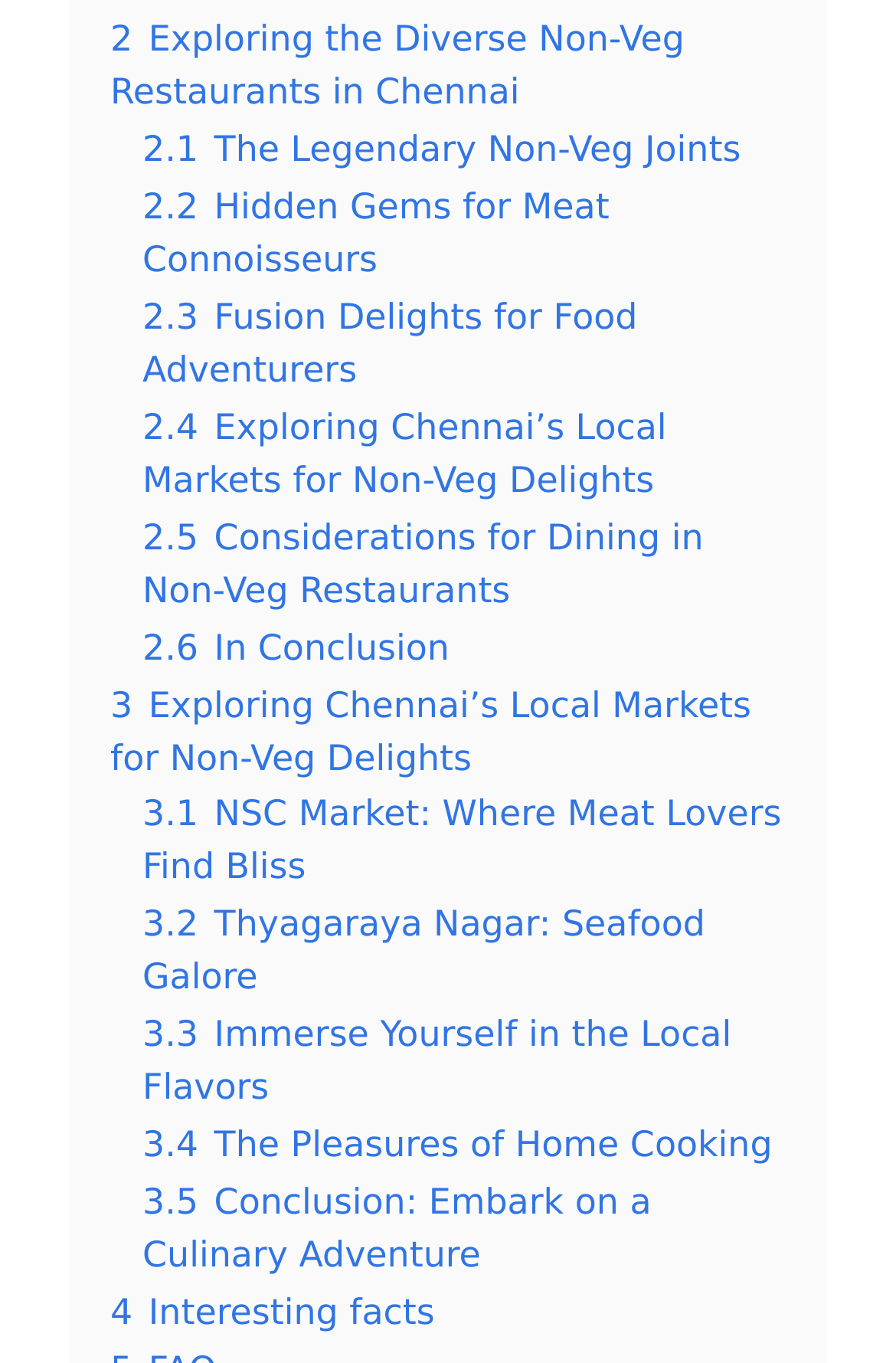What is the topic of the third section?
Please provide a comprehensive answer based on the visual information in the image.

The third section is titled '3 Exploring Chennai’s Local Markets for Non-Veg Delights', which suggests that this section is about exploring local markets in Chennai for non-vegetarian food delights.